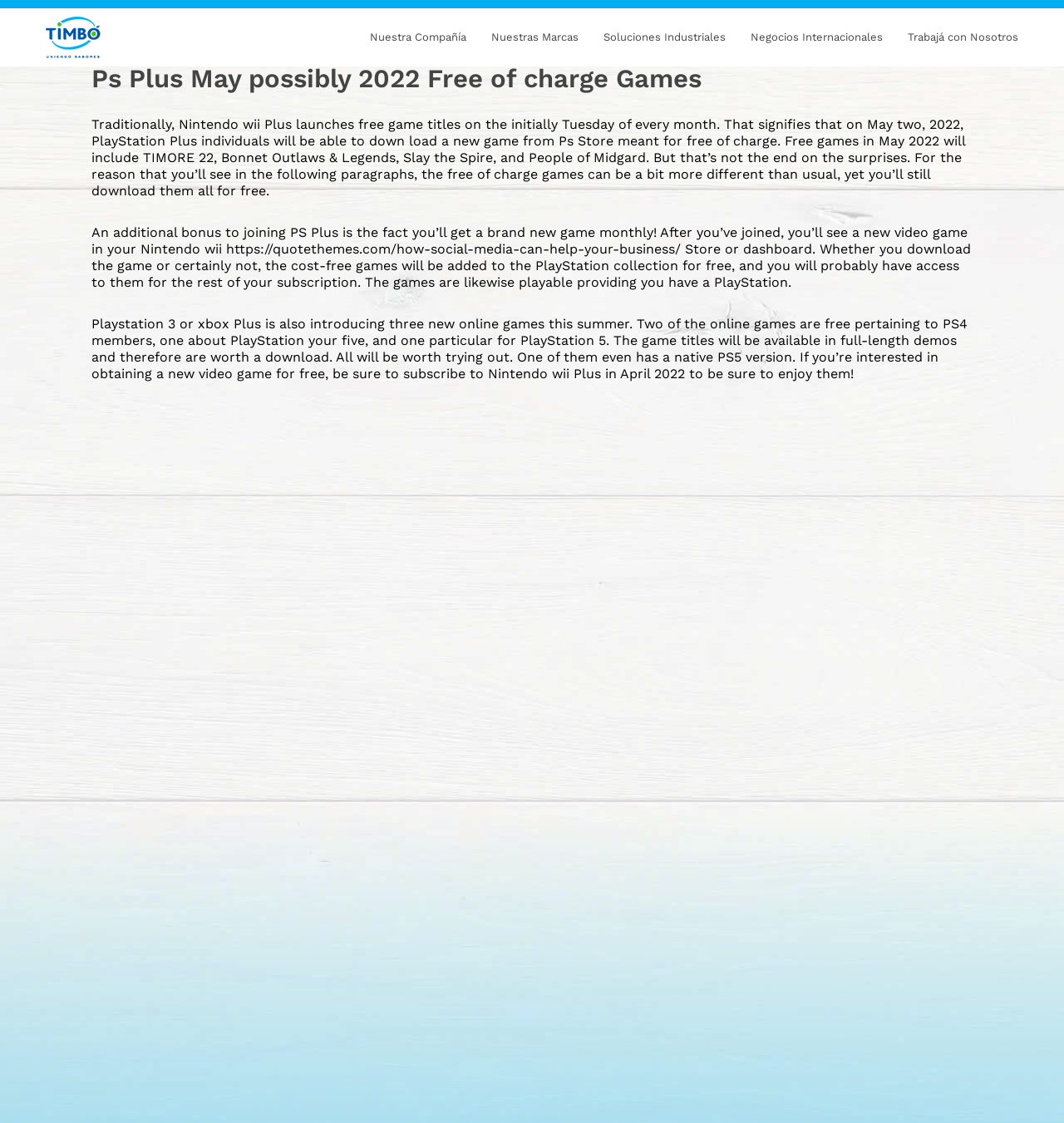Use a single word or phrase to answer the question:
What is the first free game mentioned?

TIMORE 22